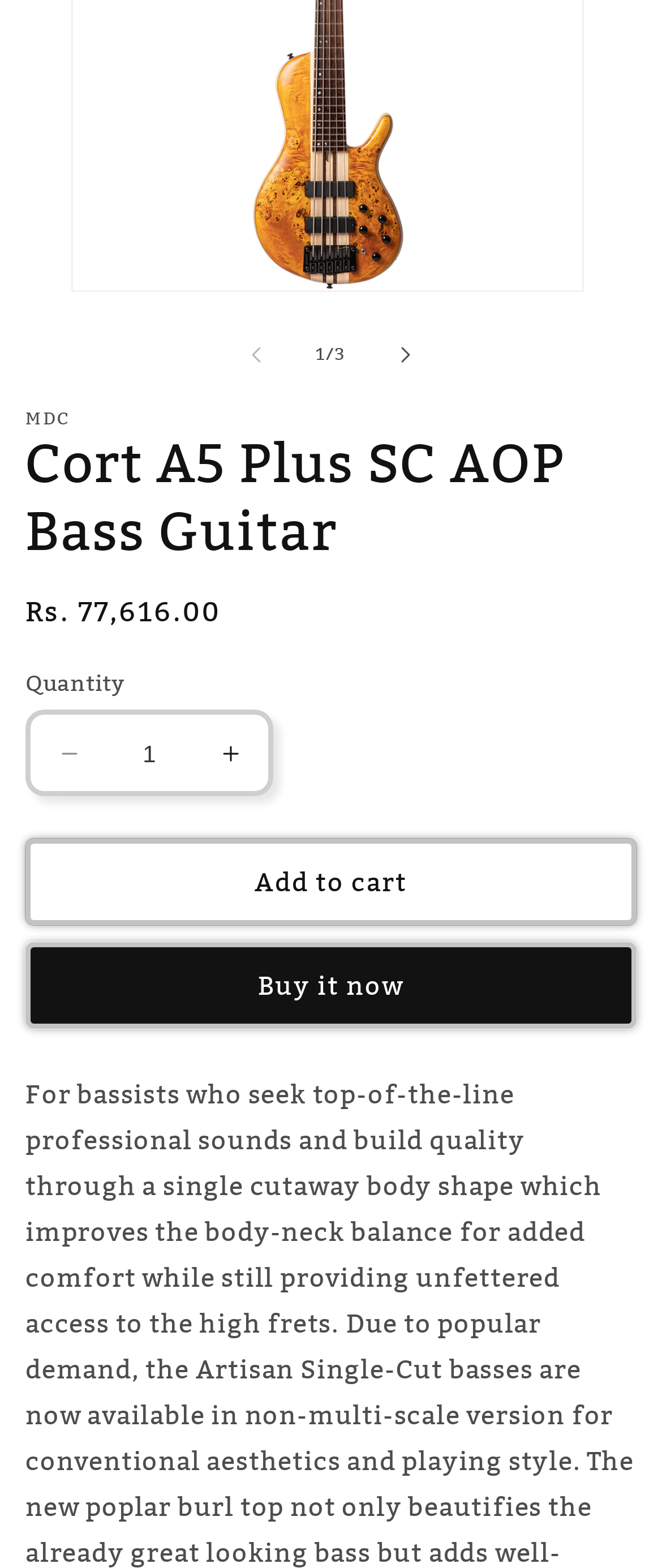Given the element description: "Buy it now", predict the bounding box coordinates of the UI element it refers to, using four float numbers between 0 and 1, i.e., [left, top, right, bottom].

[0.038, 0.601, 0.962, 0.656]